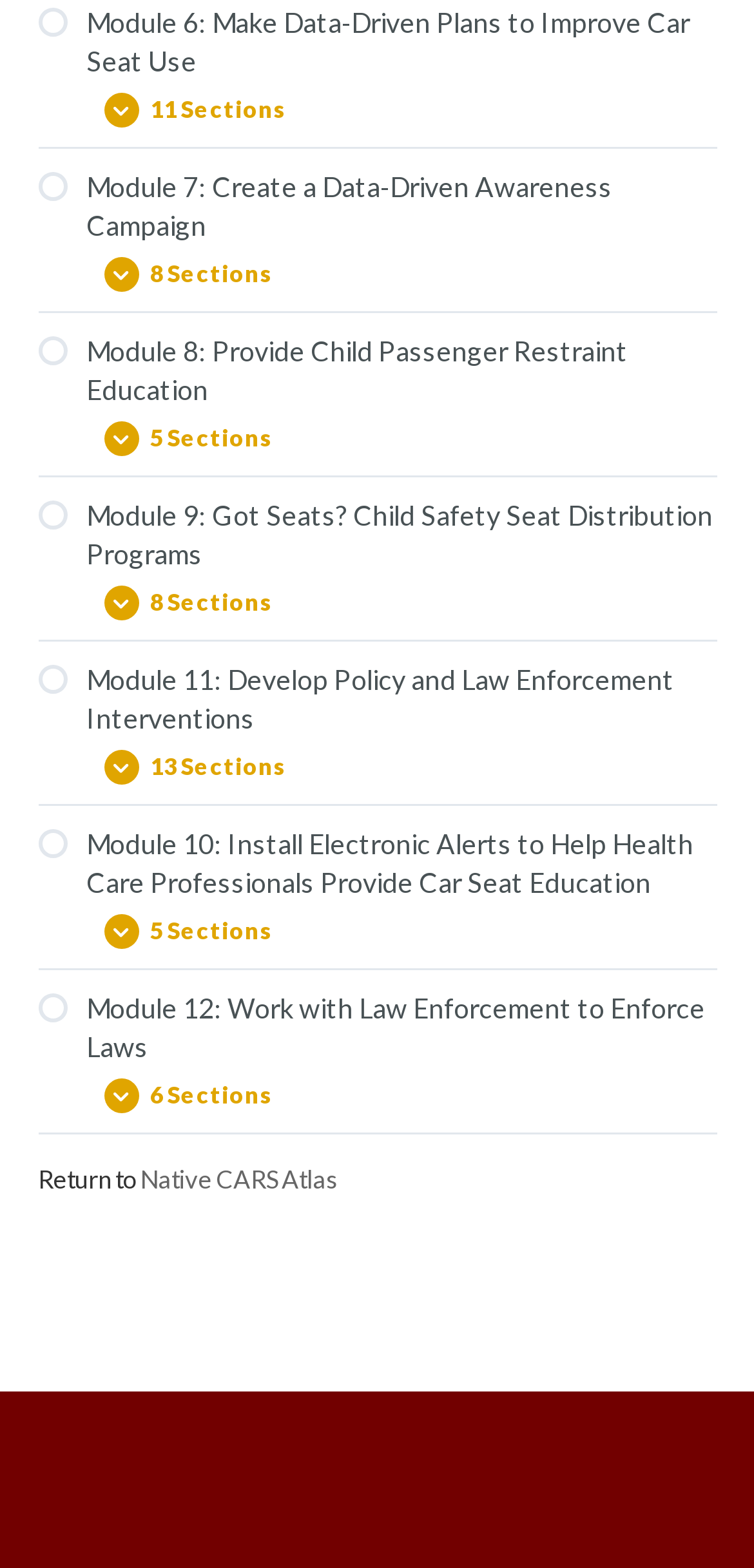Highlight the bounding box coordinates of the element that should be clicked to carry out the following instruction: "Click on '4.3 Participant Selection and How to Conduct Interviews'". The coordinates must be given as four float numbers ranging from 0 to 1, i.e., [left, top, right, bottom].

[0.119, 0.025, 0.899, 0.087]